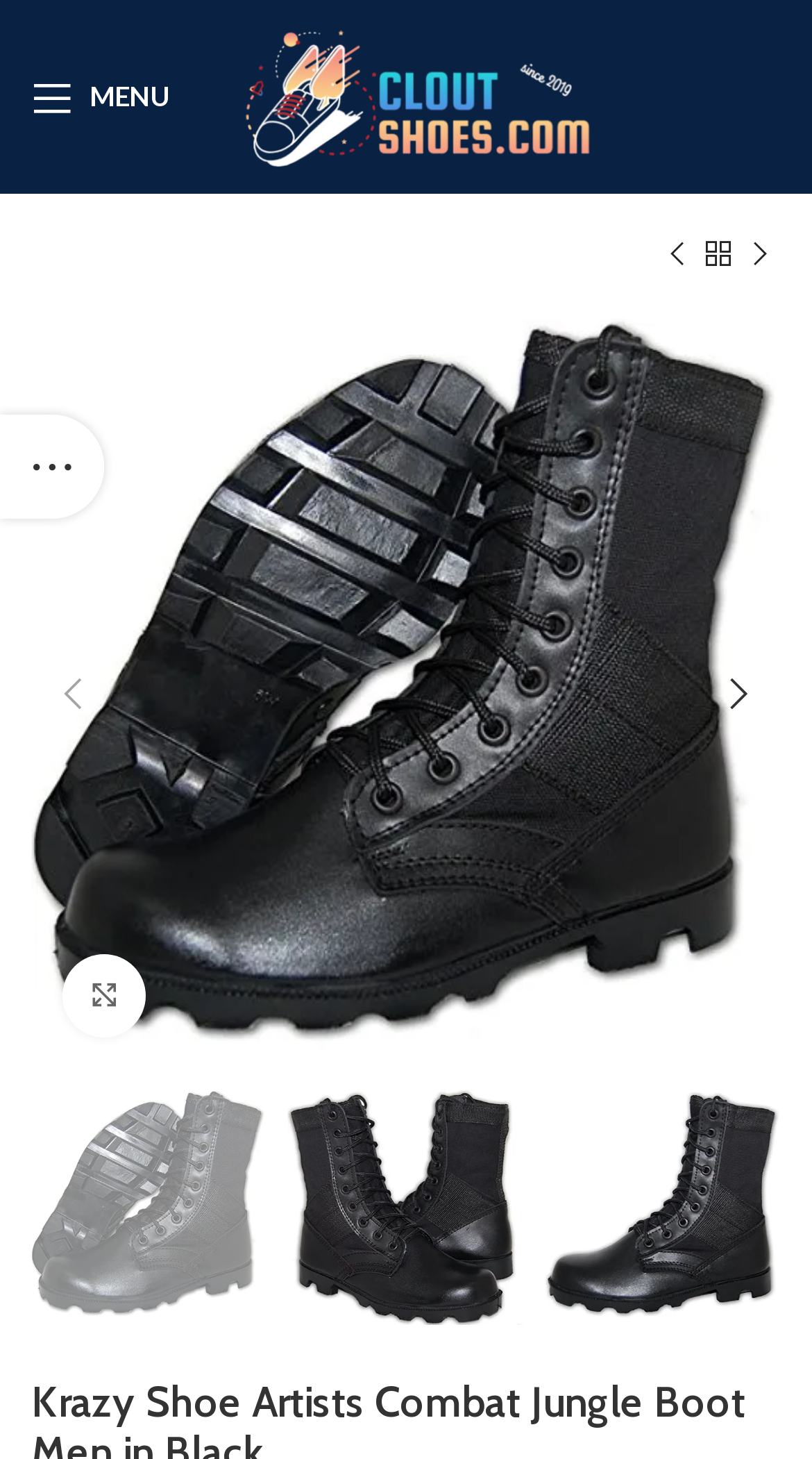What is the color of the combat jungle boot?
Answer the question with as much detail as possible.

The product name 'Krazy Shoe Artists Combat Jungle Boot Men in Black' suggests that the color of the boot is black.